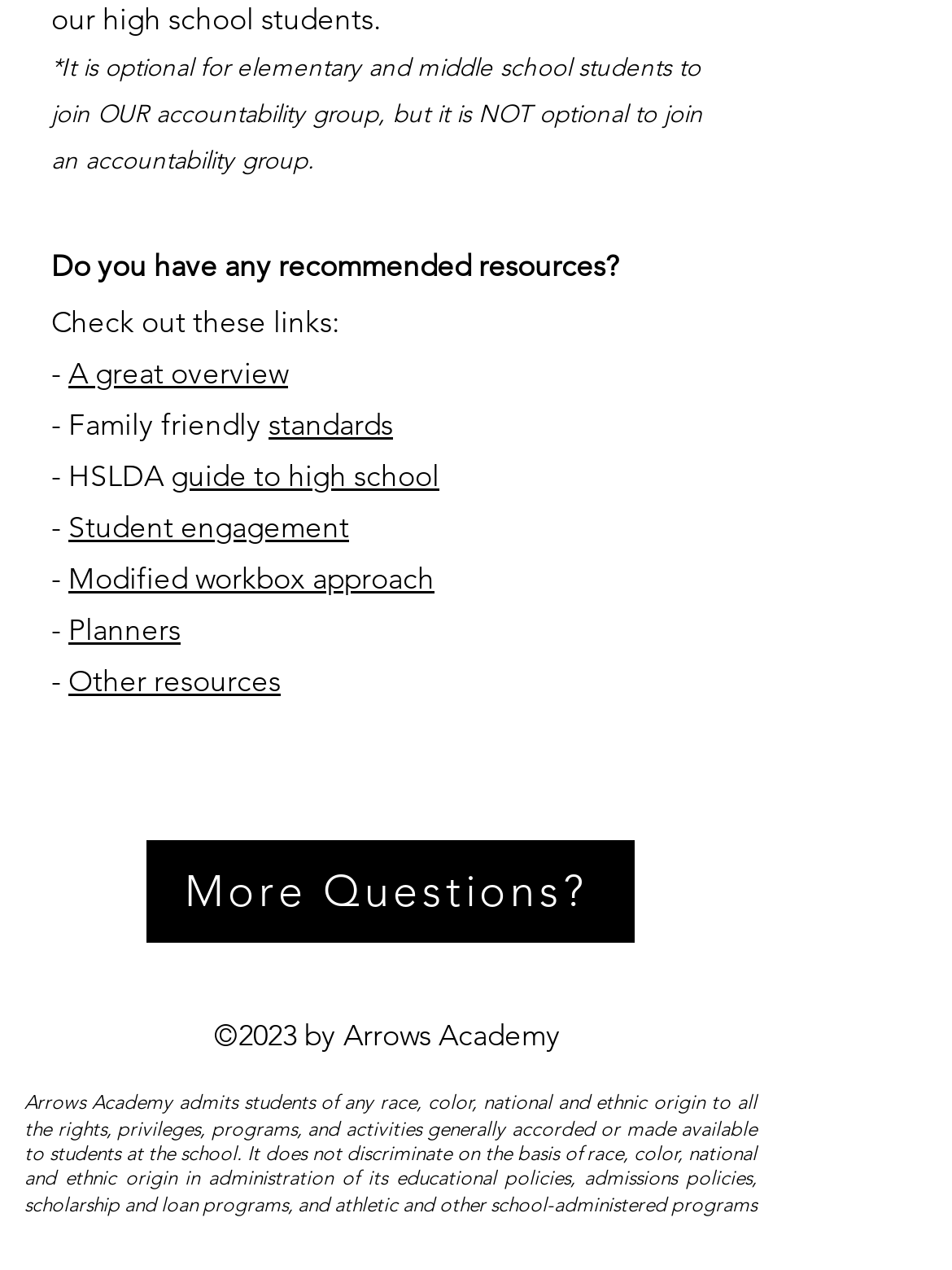What type of resources are provided on this webpage?
Using the image as a reference, answer with just one word or a short phrase.

Links and guides